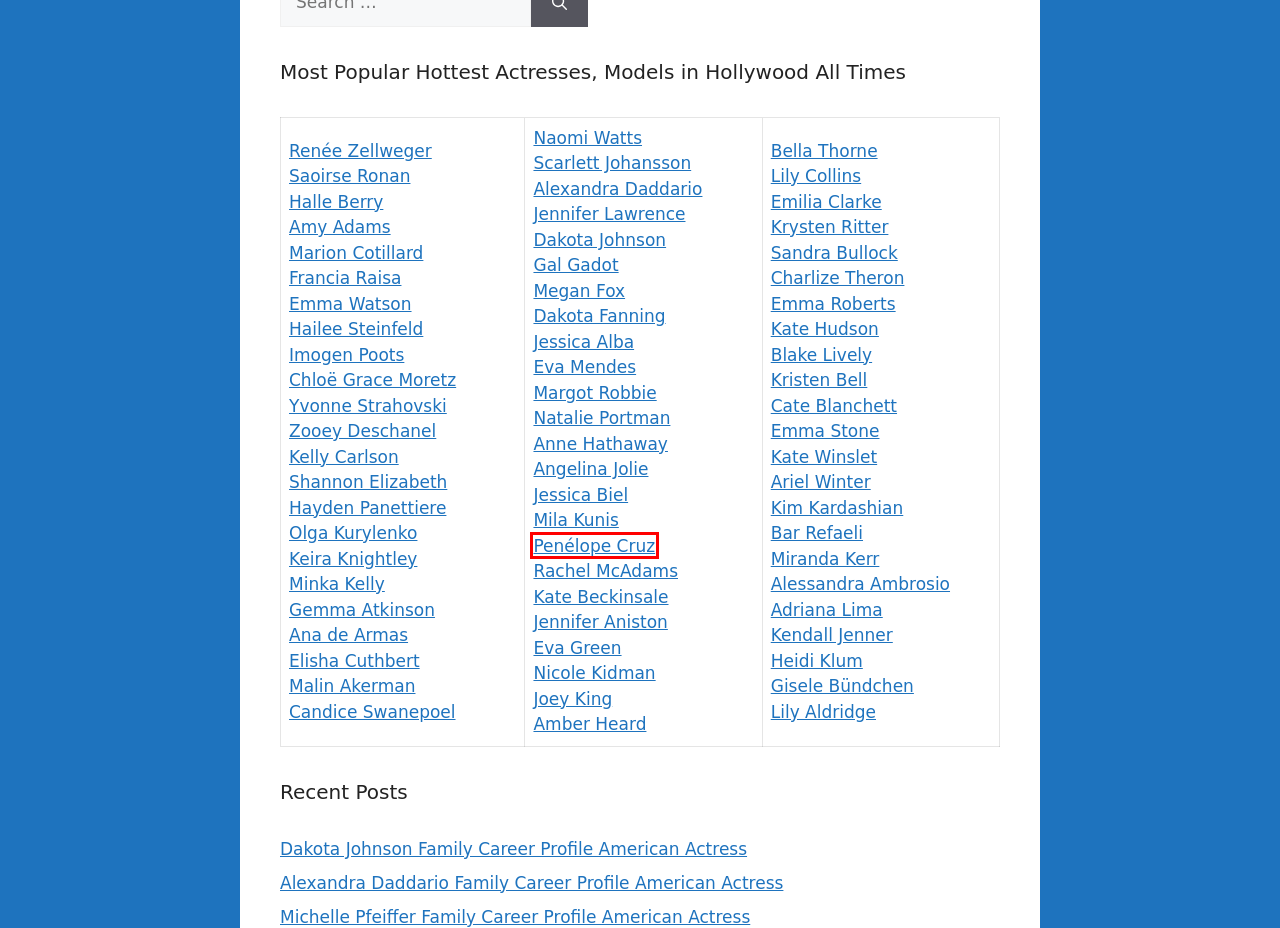Examine the screenshot of a webpage with a red bounding box around a specific UI element. Identify which webpage description best matches the new webpage that appears after clicking the element in the red bounding box. Here are the candidates:
A. Penélope Cruz Body Profile Measurements Photos Gallery
B. Amy Adams Body Profile Measurements Photos Gallery
C. Charlize Theron Body Profile Measurements Photos Gallery
D. Cate Blanchett Body Profile Measurements Photos Gallery
E. Mila Kunis Body Profile Measurements Photos Gallery
F. Dakota Johnson Body Profile Measurements Photos Gallery
G. Nicole Kidman Body Profile Measurements Photos Gallery
H. Kate Winslet Body Profile Measurements Photos Gallery

A